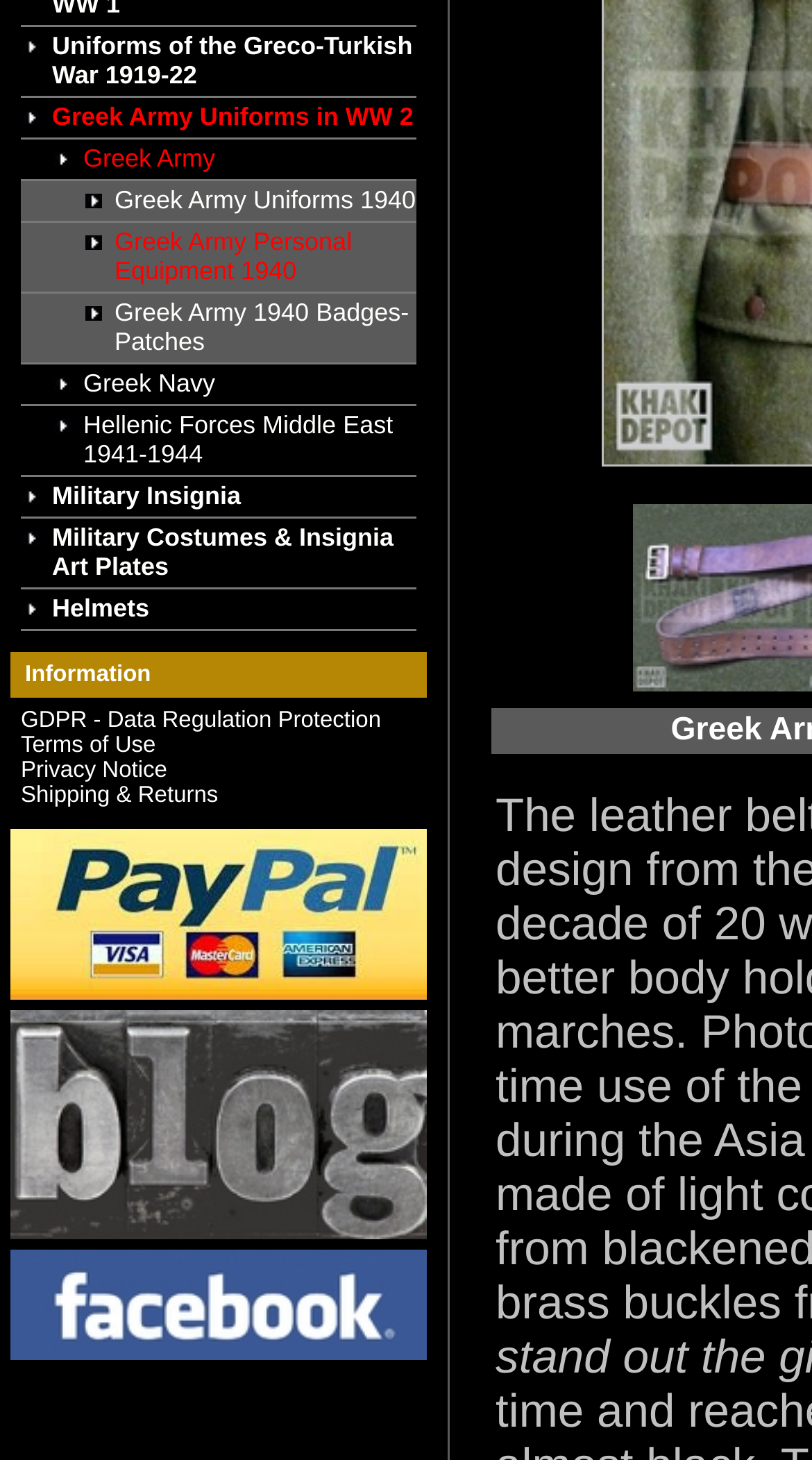Please find the bounding box coordinates (top-left x, top-left y, bottom-right x, bottom-right y) in the screenshot for the UI element described as follows: Greek Army 1940 Badges-Patches

[0.026, 0.201, 0.513, 0.25]